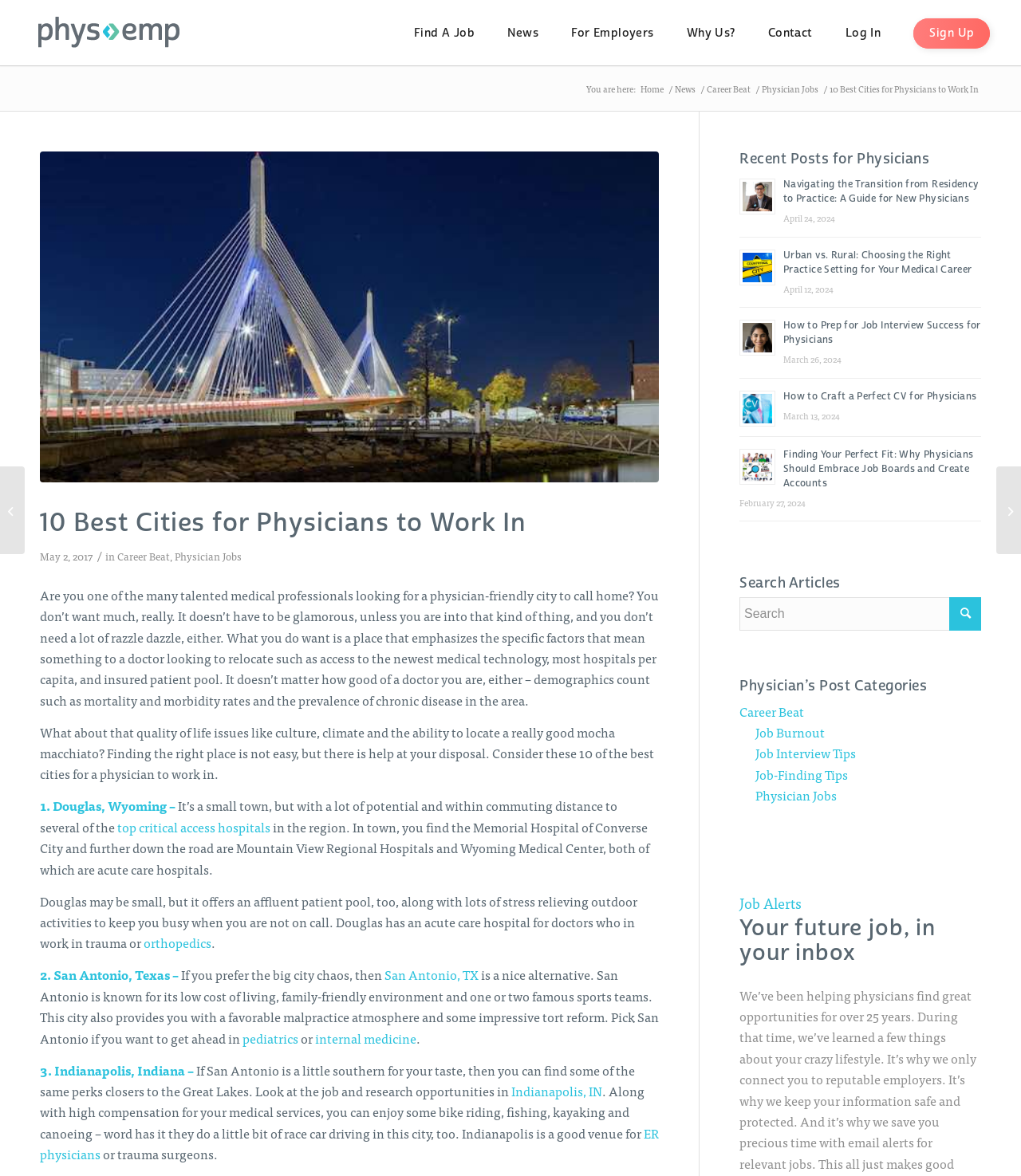Answer the following query with a single word or phrase:
What is the main topic of this webpage?

Physician job locations